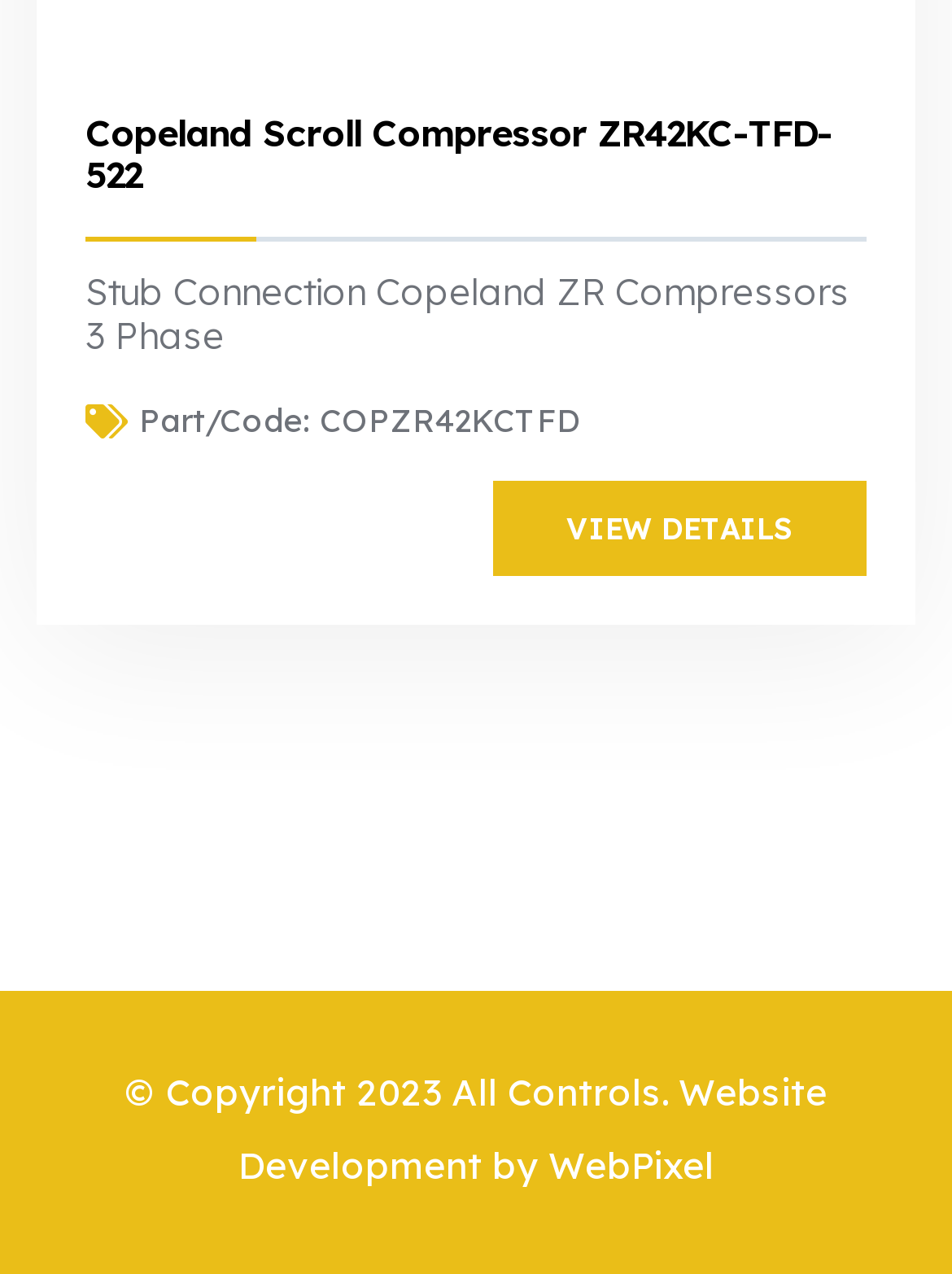Using the provided description WebPixel, find the bounding box coordinates for the UI element. Provide the coordinates in (top-left x, top-left y, bottom-right x, bottom-right y) format, ensuring all values are between 0 and 1.

[0.576, 0.897, 0.75, 0.933]